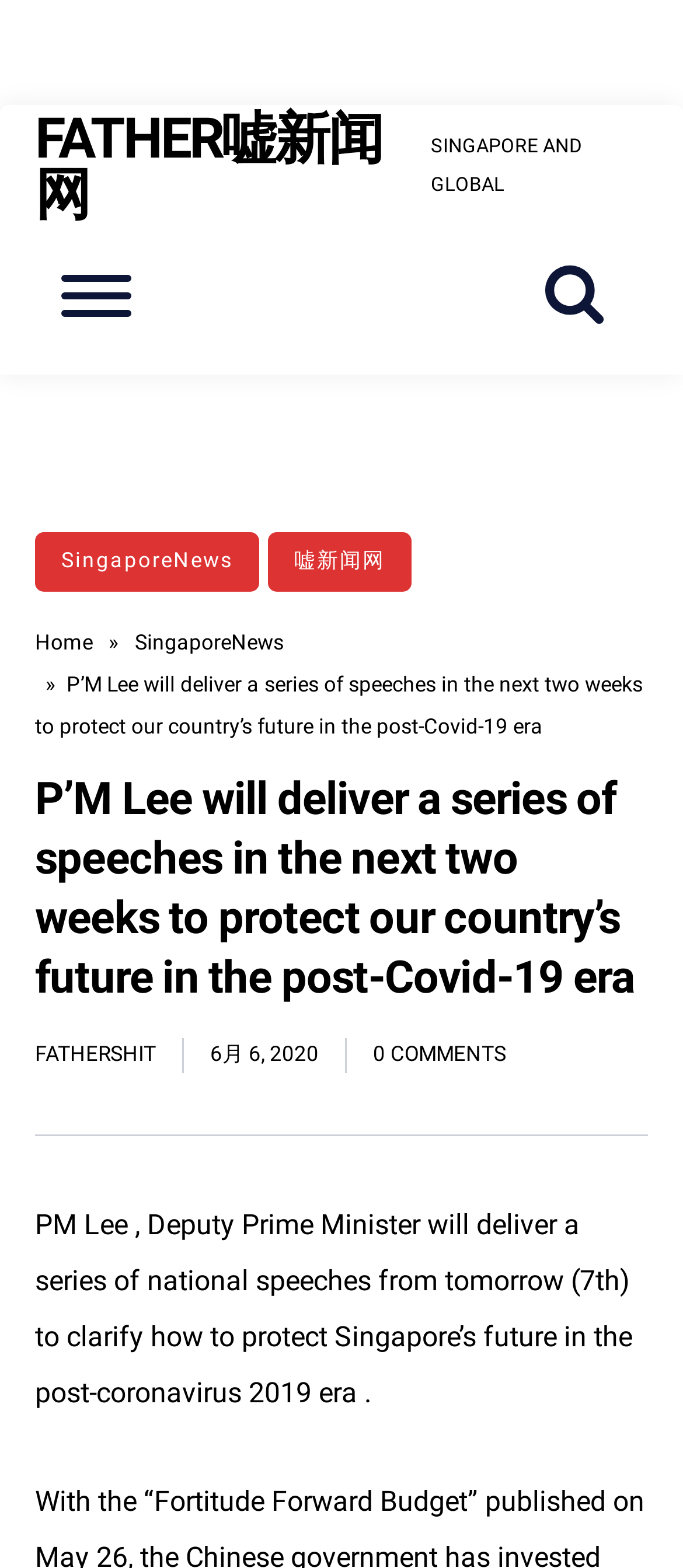Please answer the following question using a single word or phrase: 
What is the topic of the latest article?

Protecting Singapore's future